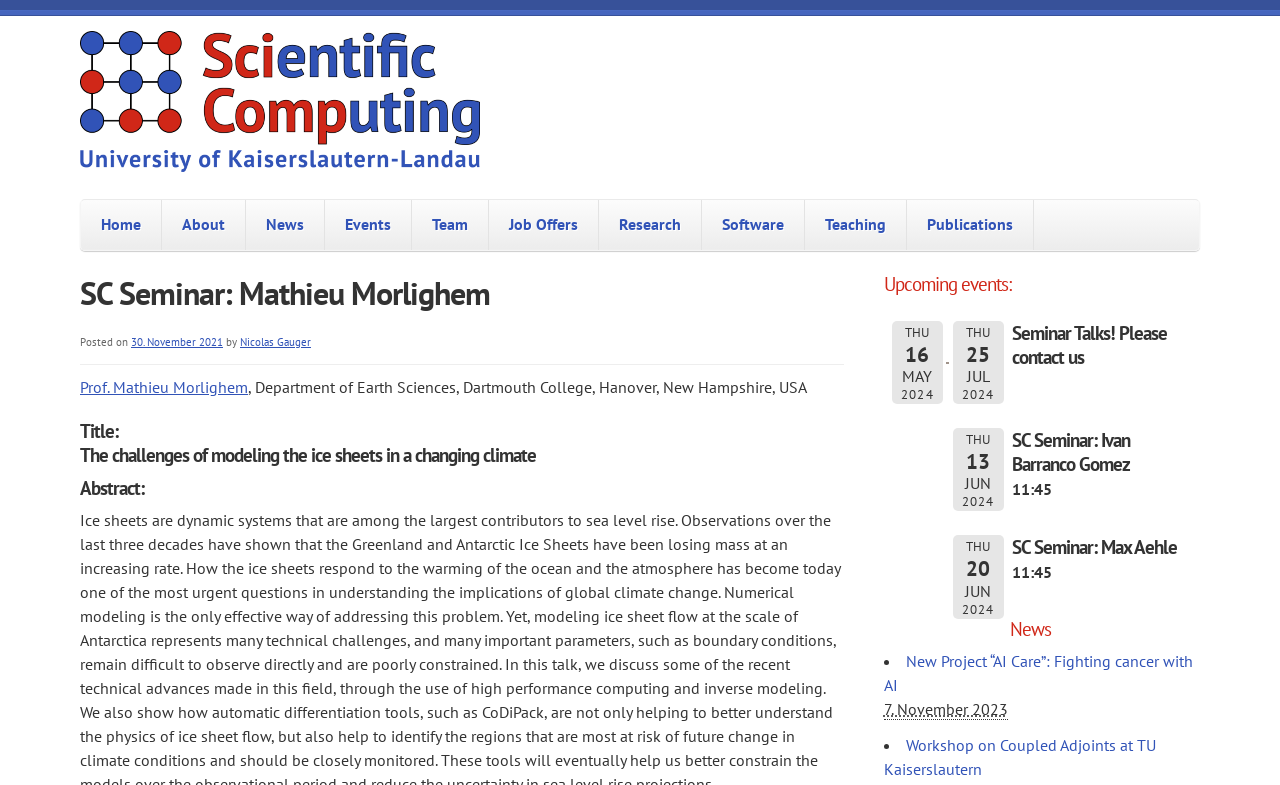What is the title of the seminar?
Answer with a single word or short phrase according to what you see in the image.

The challenges of modeling the ice sheets in a changing climate